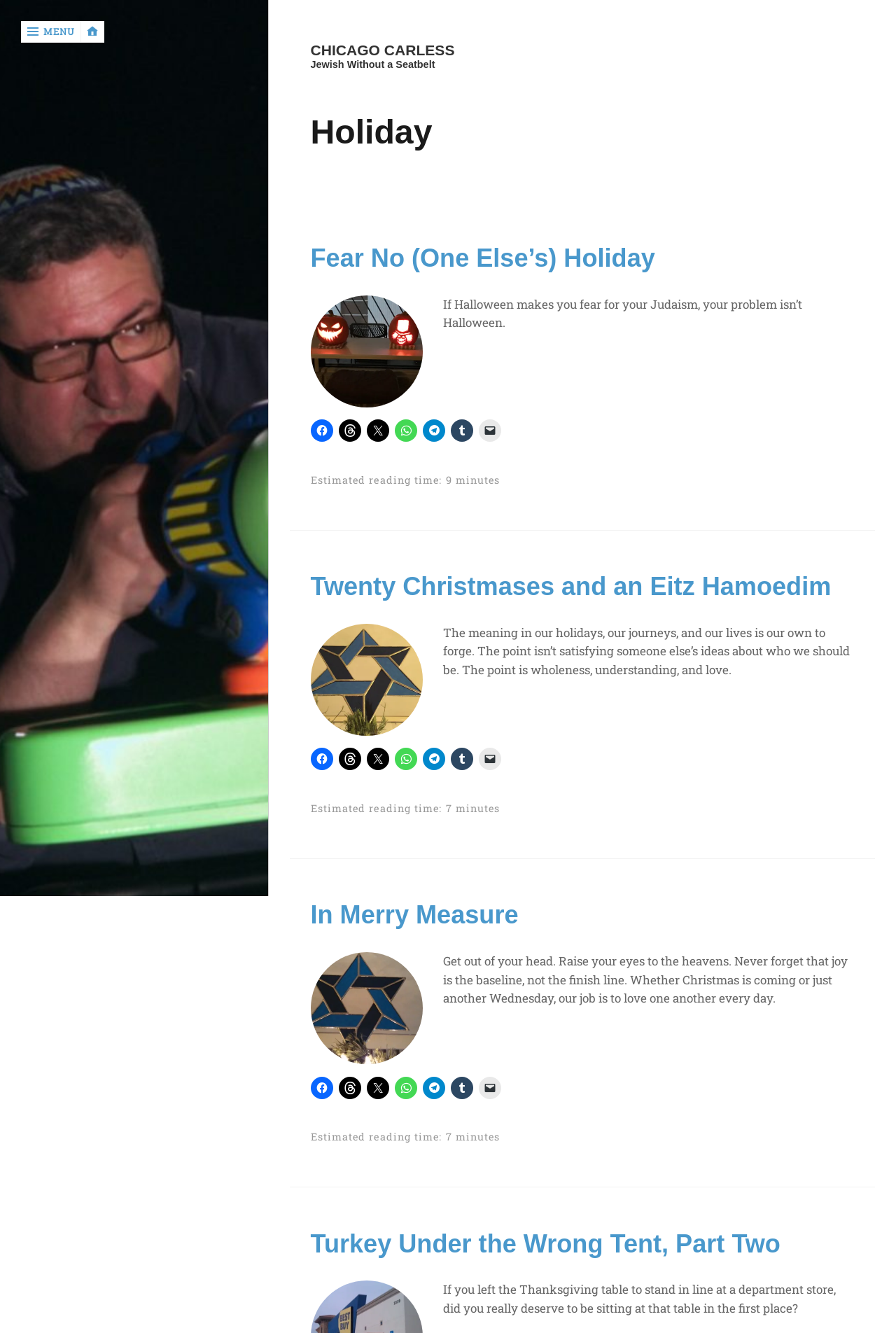Calculate the bounding box coordinates for the UI element based on the following description: "Estimated reading time: 9 minutes". Ensure the coordinates are four float numbers between 0 and 1, i.e., [left, top, right, bottom].

[0.346, 0.355, 0.558, 0.365]